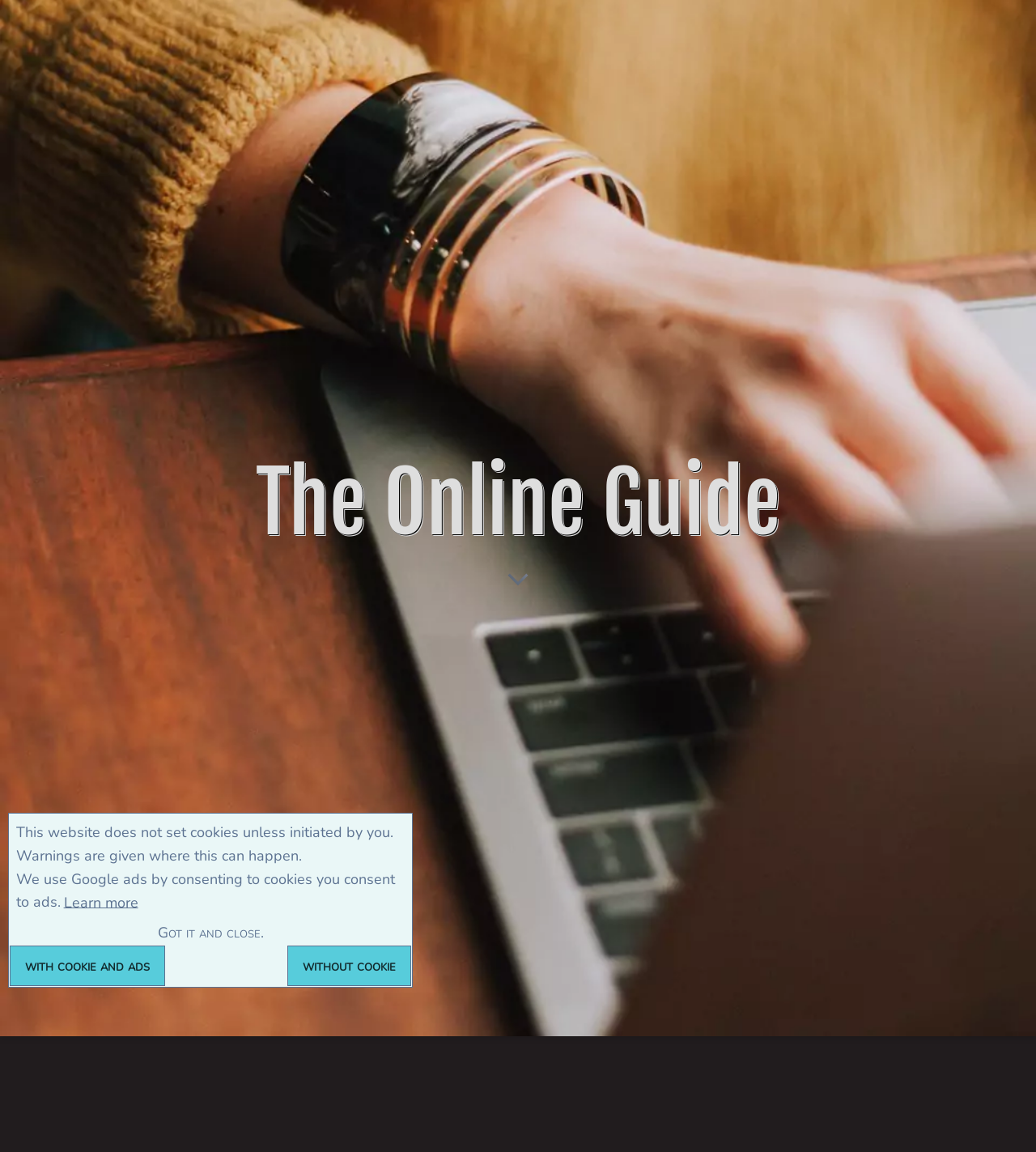Extract the bounding box of the UI element described as: "Increase Website Traffic".

[0.084, 0.349, 0.293, 0.368]